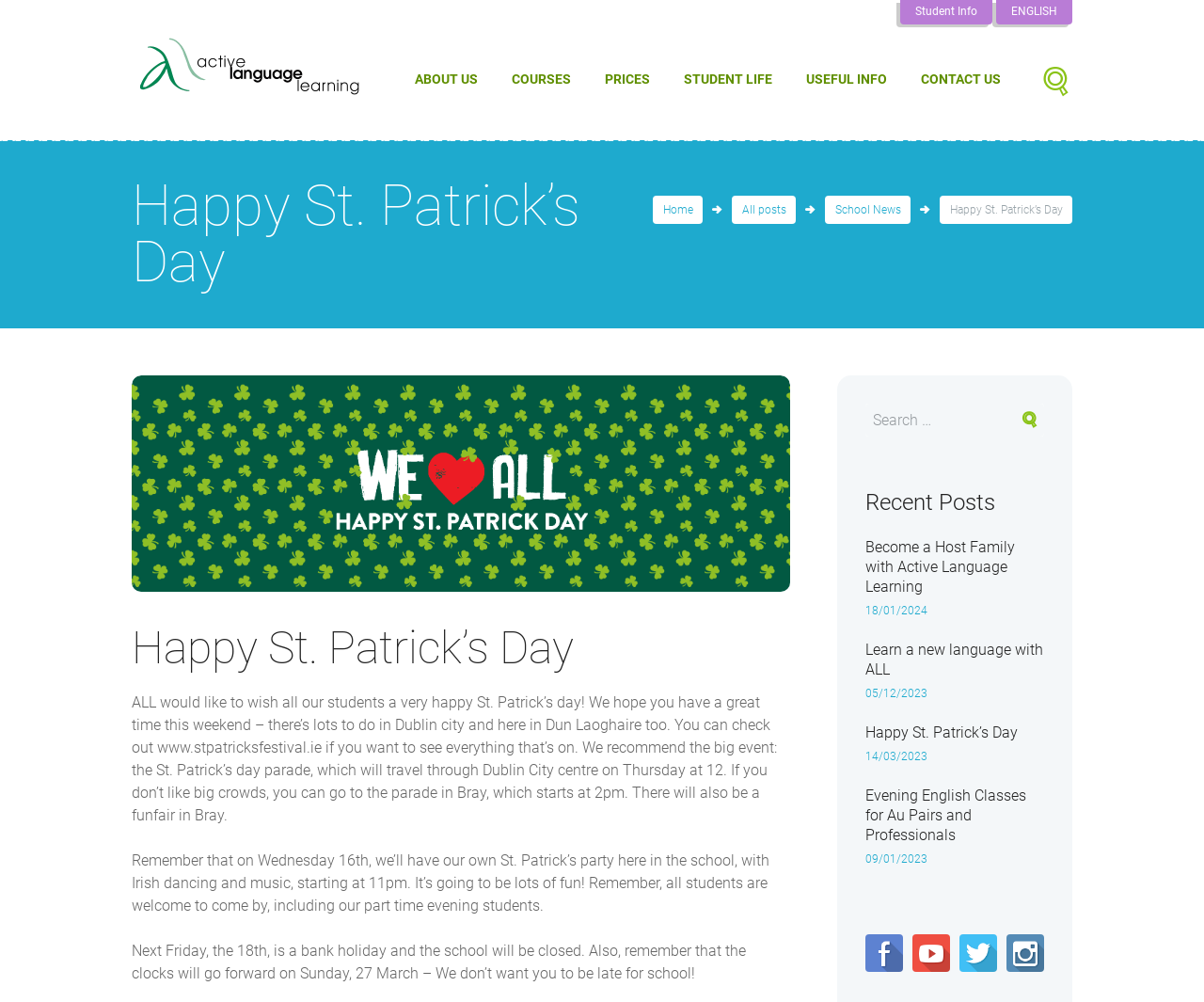What is the name of the language learning school?
Provide a detailed answer to the question, using the image to inform your response.

I inferred this answer by looking at the root element 'Happy St. Patrick’s Day - Active Language Learning' which suggests that the webpage is related to Active Language Learning school.